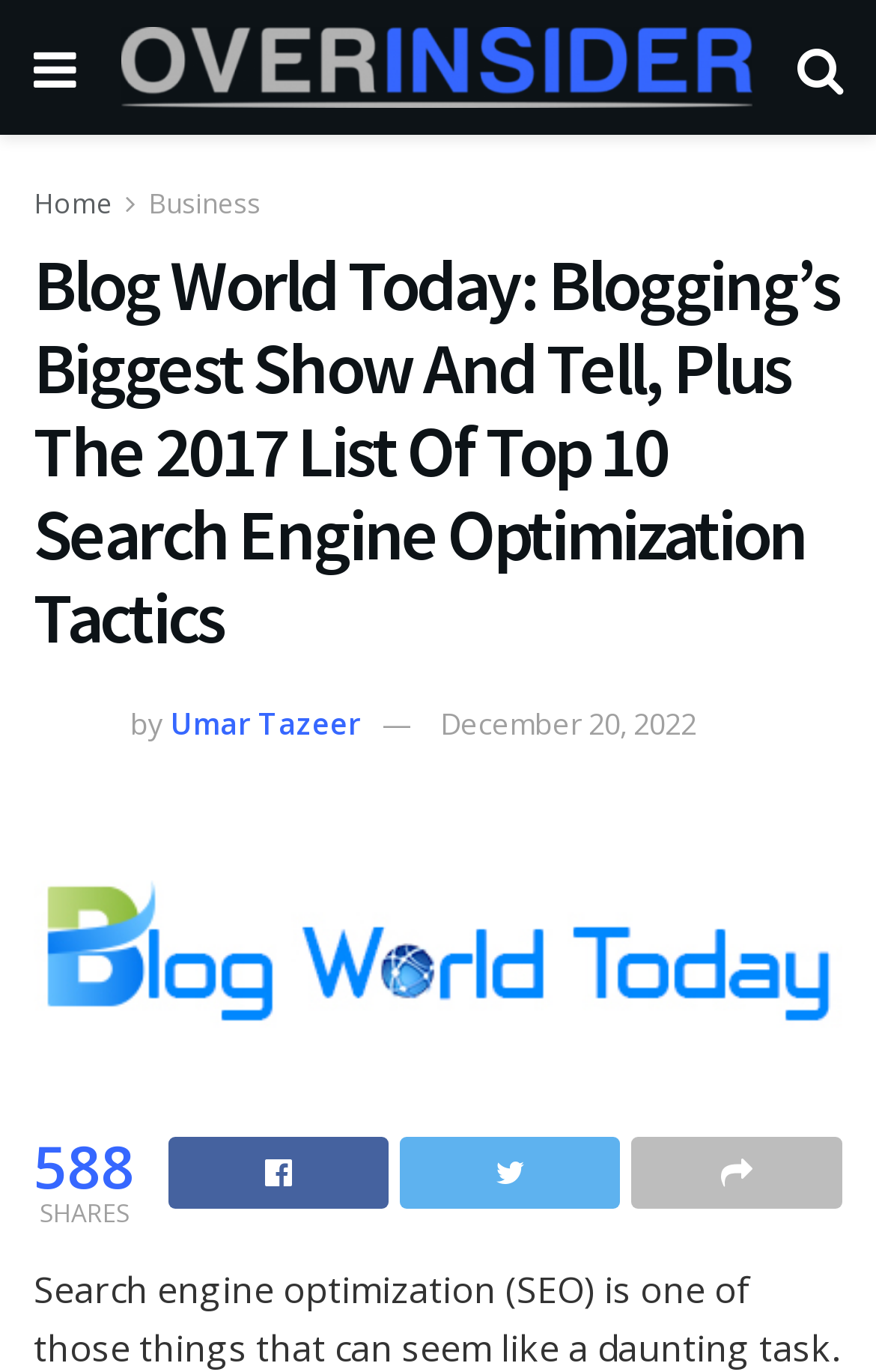How many shares does the blog post have?
Please answer the question with as much detail and depth as you can.

I found the number of shares by looking at the static text '588' which is located near the 'SHARES' text, indicating the number of shares the blog post has.